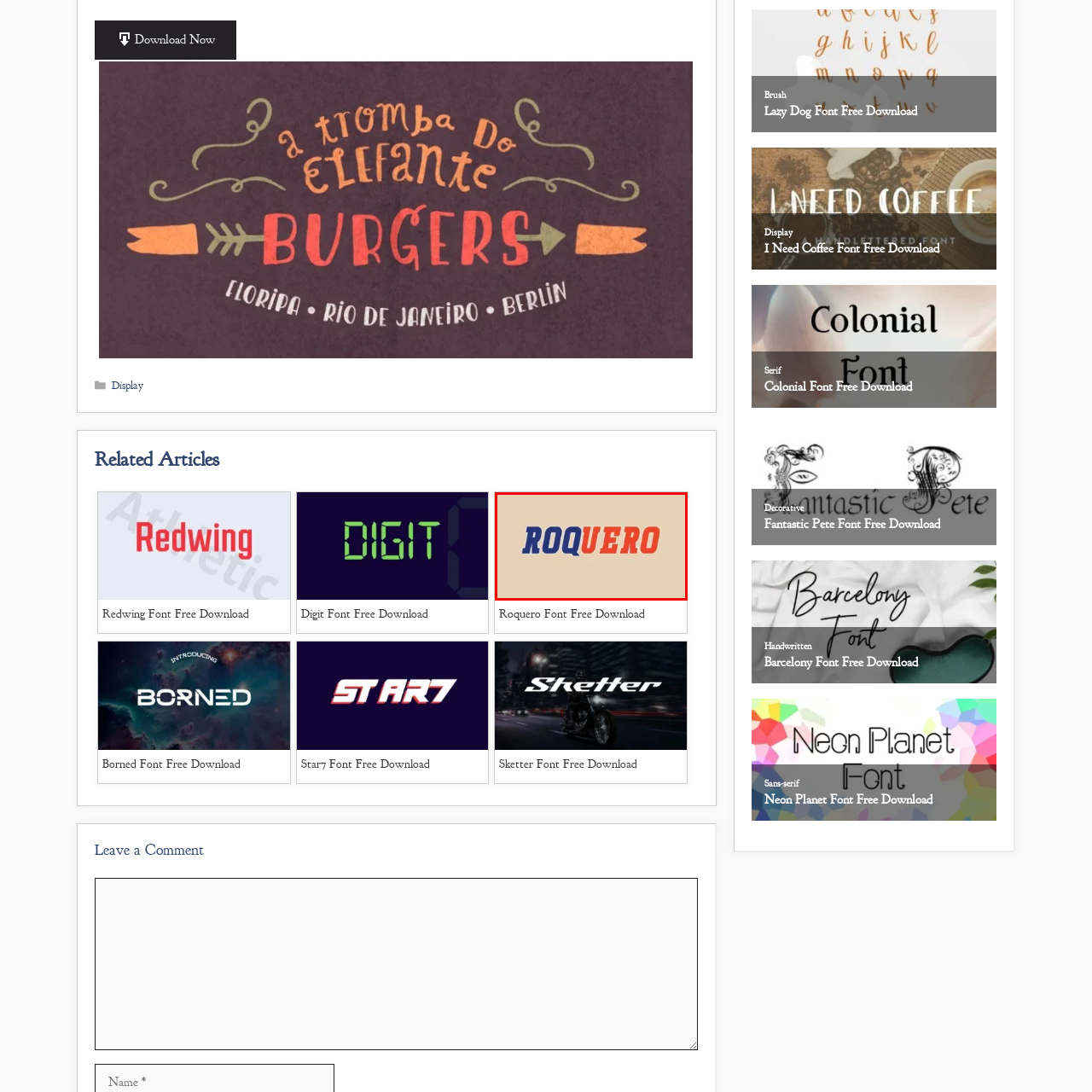Describe in detail what you see in the image highlighted by the red border.

The image showcases the bold typography of the "Roquero" font, featuring a vibrant color palette with the word "ROQUERO" displayed prominently. The letters exhibit a modern and dynamic style, with contrasting colors of deep blue and bright red, set against a soft beige background. This design not only emphasizes the name of the font but also highlights its versatility for various applications, from graphic design to branding. The Roquero font conveys energy and creativity, making it an appealing choice for projects that require a striking visual impact.